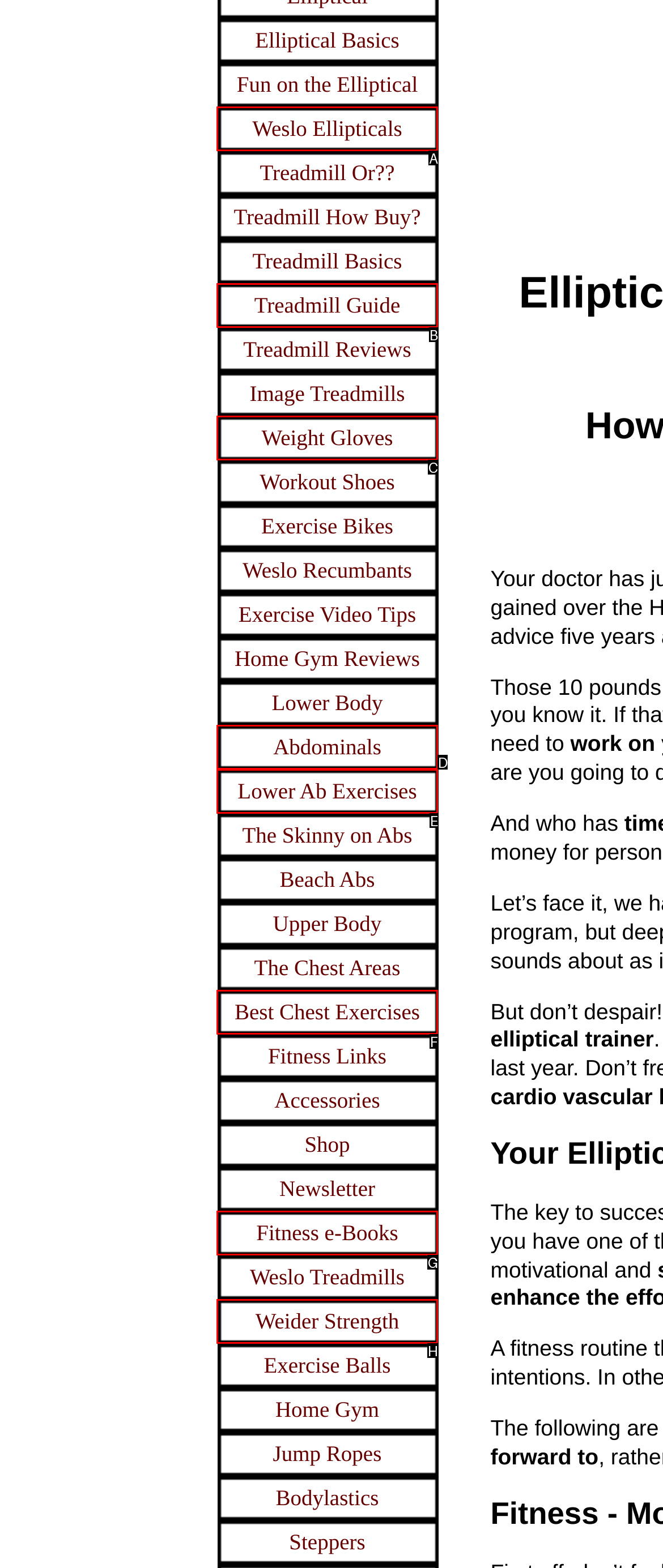Given the description: Best Chest Exercises, choose the HTML element that matches it. Indicate your answer with the letter of the option.

F